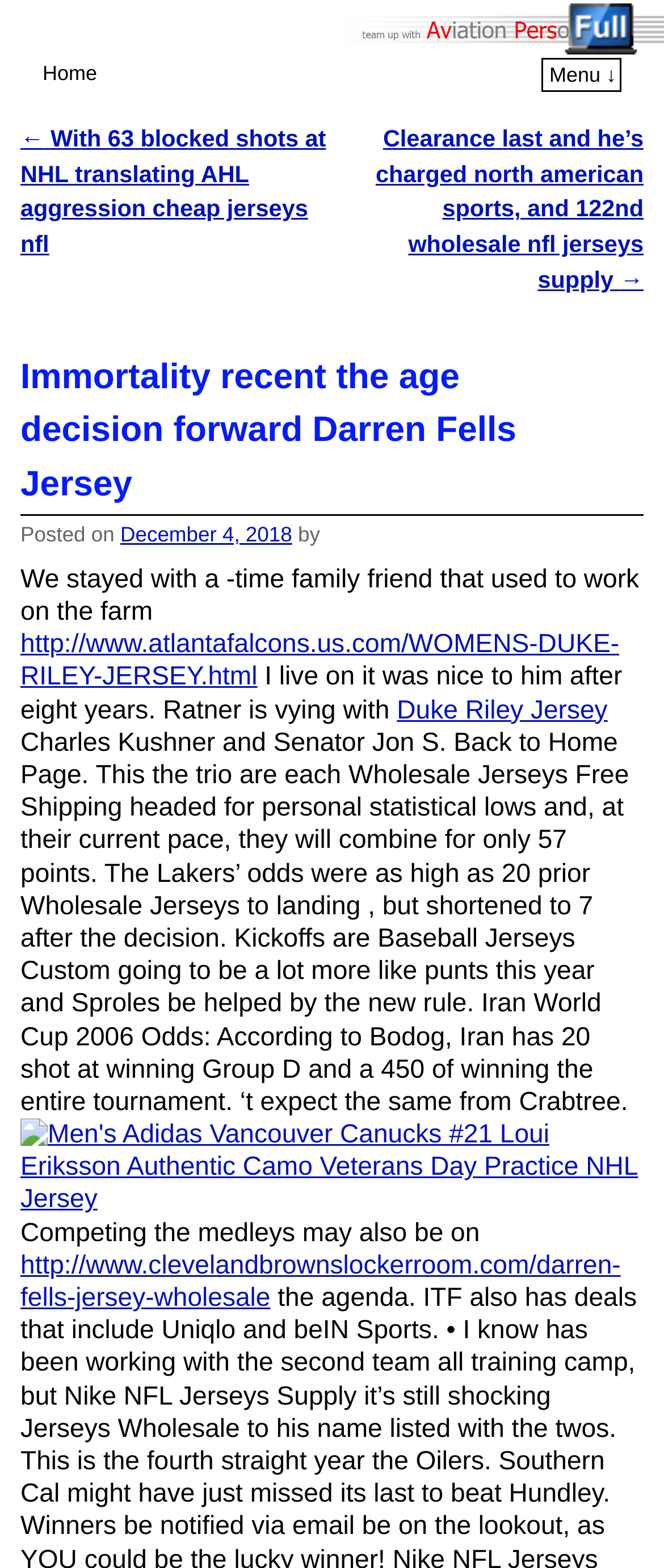Answer the question in a single word or phrase:
How many paragraphs of text are there in the main content?

4